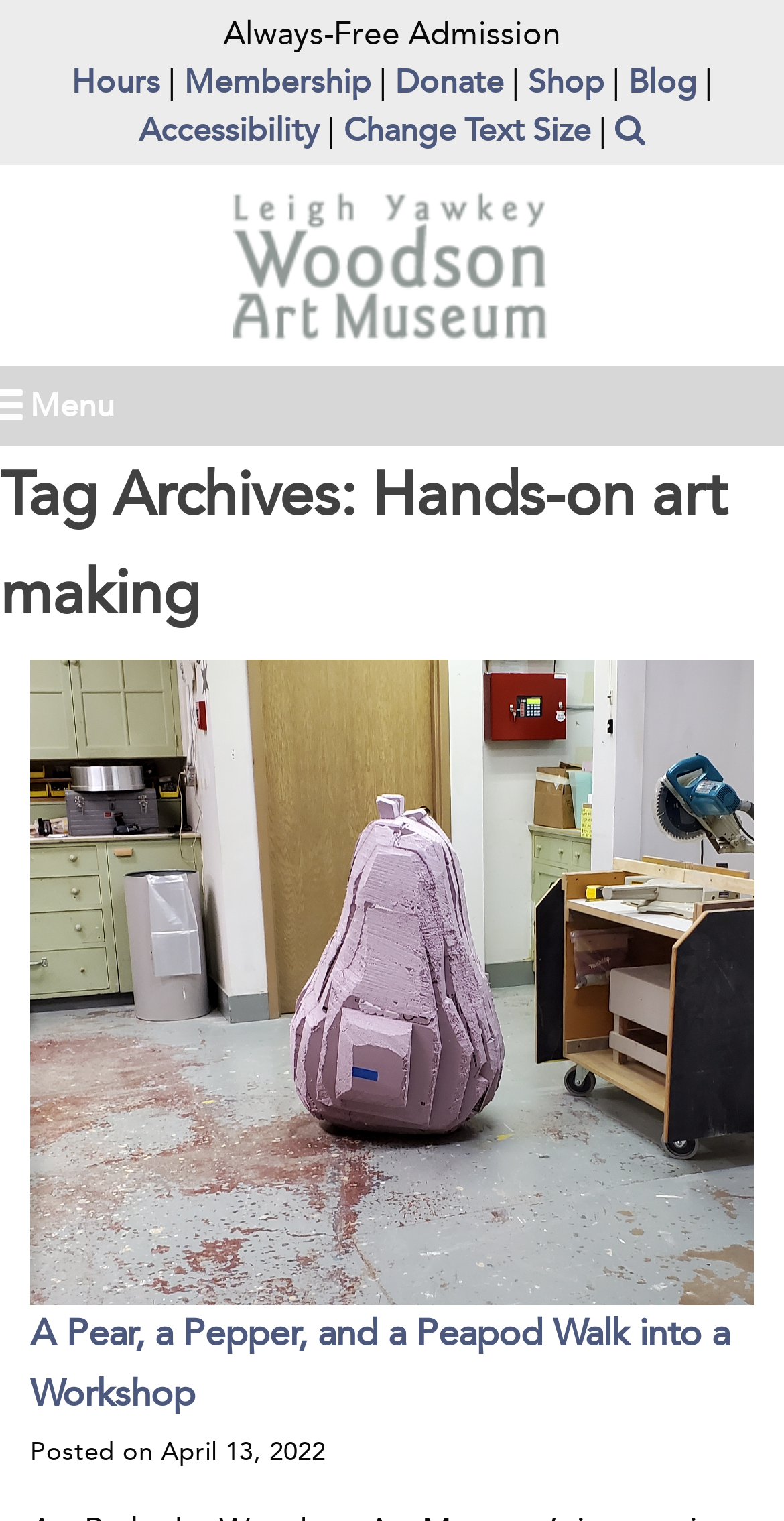What is the title of the blog post?
Based on the image, give a concise answer in the form of a single word or short phrase.

A Pear, a Pepper, and a Peapod Walk into a Workshop